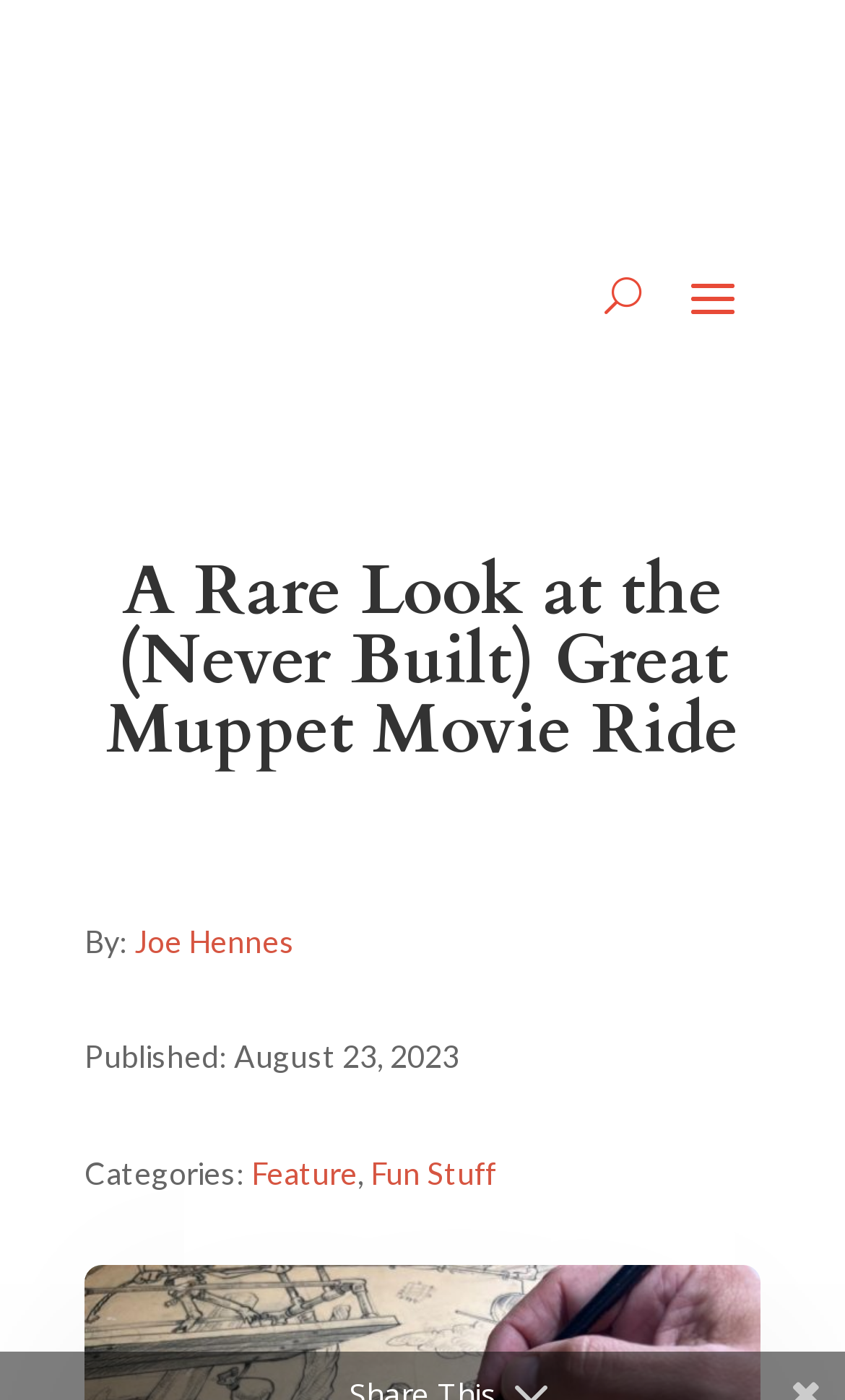When was the article published?
Answer with a single word or short phrase according to what you see in the image.

August 23, 2023